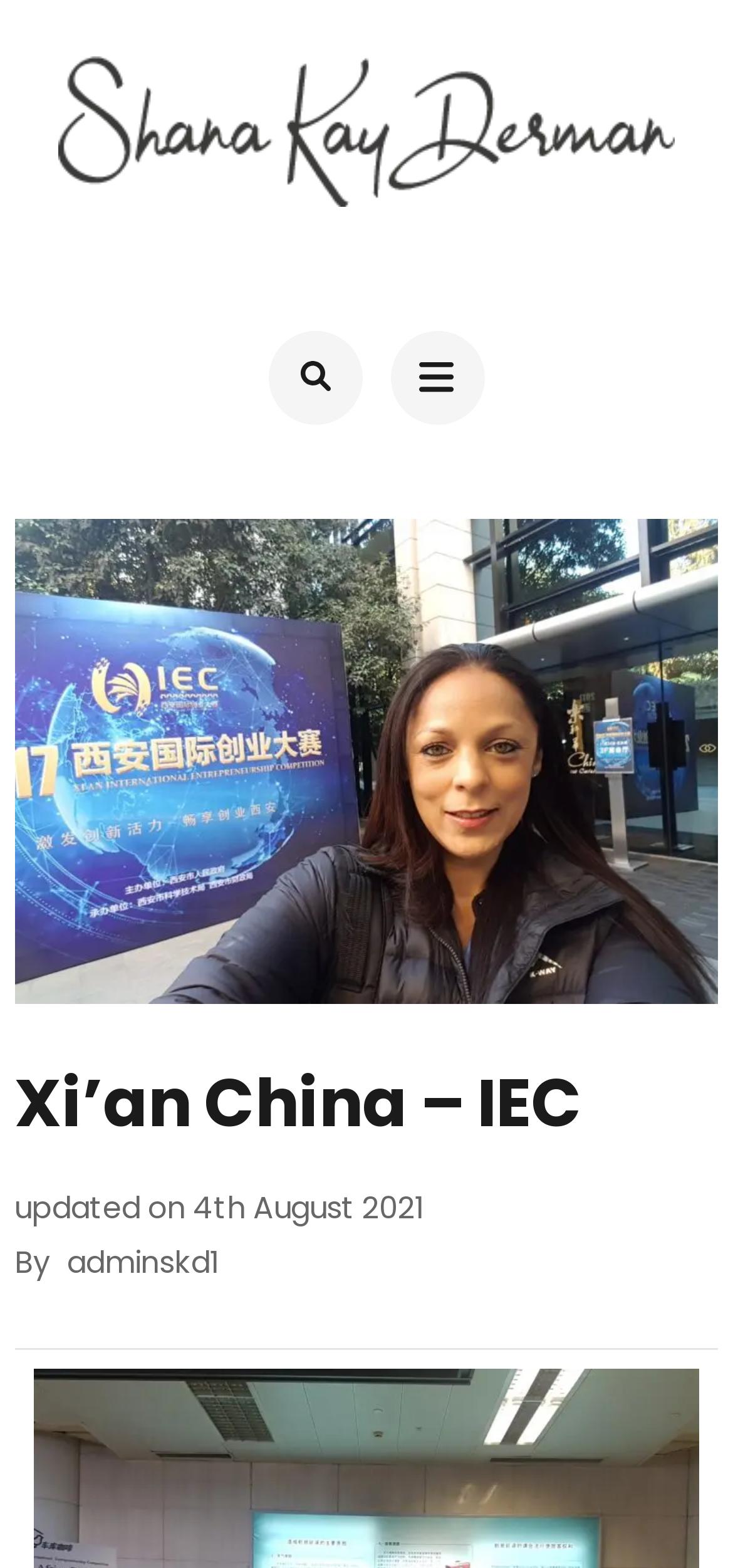Give a short answer using one word or phrase for the question:
How many buttons are on the webpage?

2